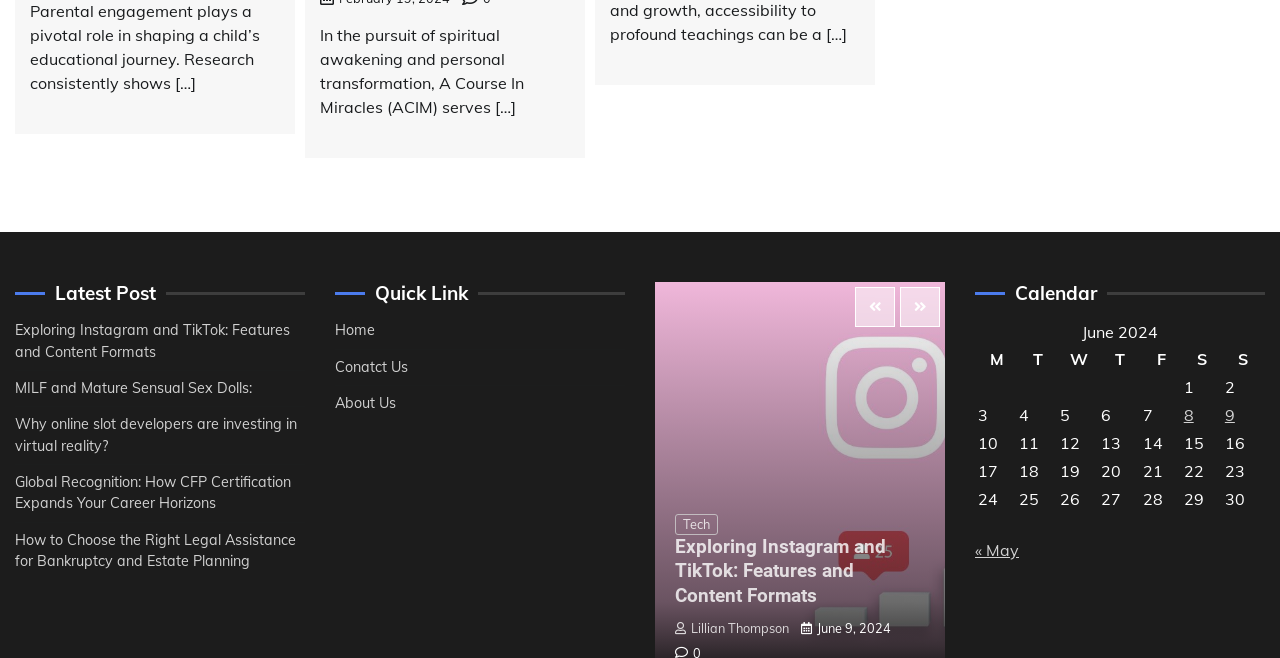Locate the UI element that matches the description Terms & Conditions in the webpage screenshot. Return the bounding box coordinates in the format (top-left x, top-left y, bottom-right x, bottom-right y), with values ranging from 0 to 1.

None